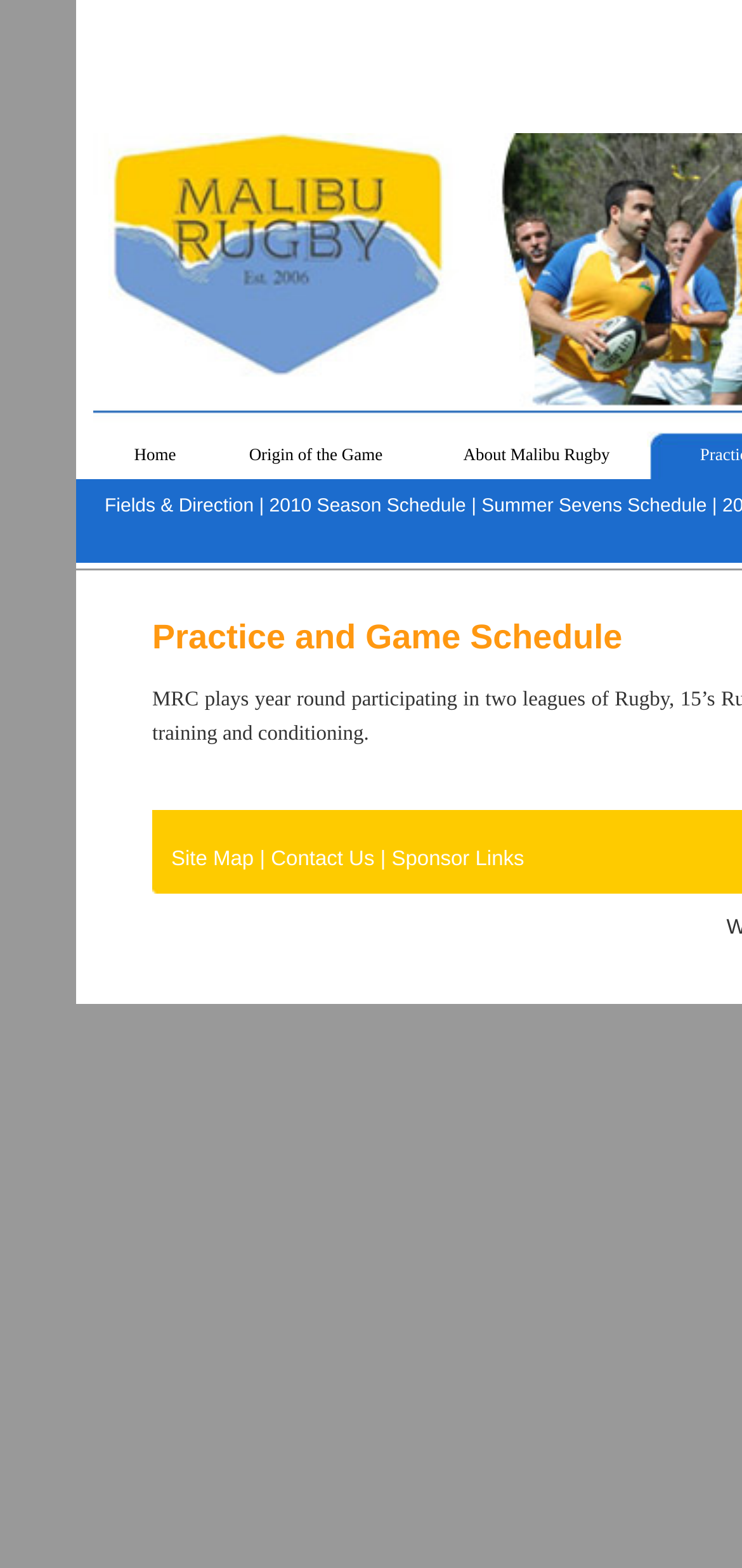Give a short answer using one word or phrase for the question:
How many columns of links are on the webpage?

2